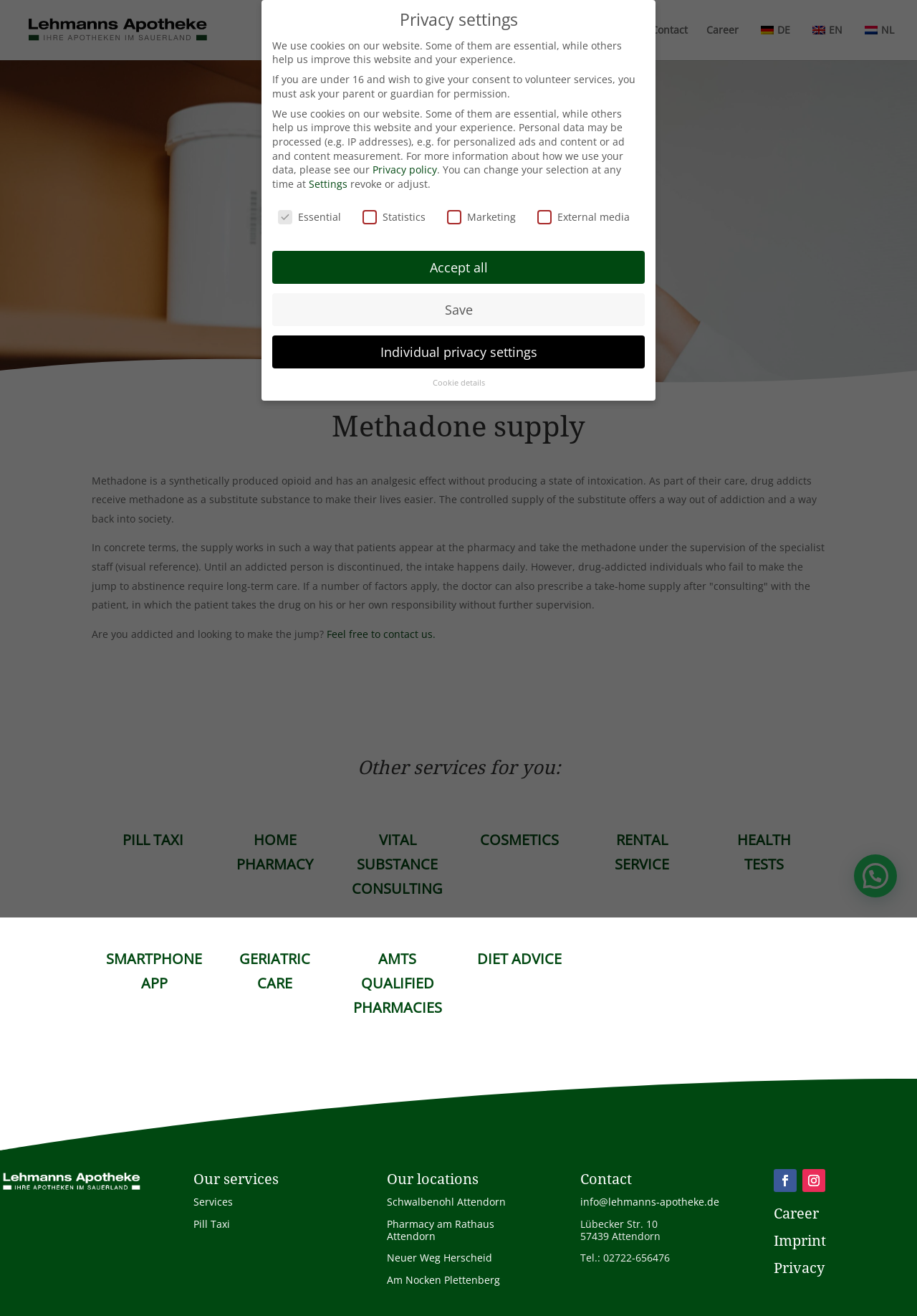Determine the bounding box for the HTML element described here: "Feel free to contact us.". The coordinates should be given as [left, top, right, bottom] with each number being a float between 0 and 1.

[0.356, 0.476, 0.475, 0.487]